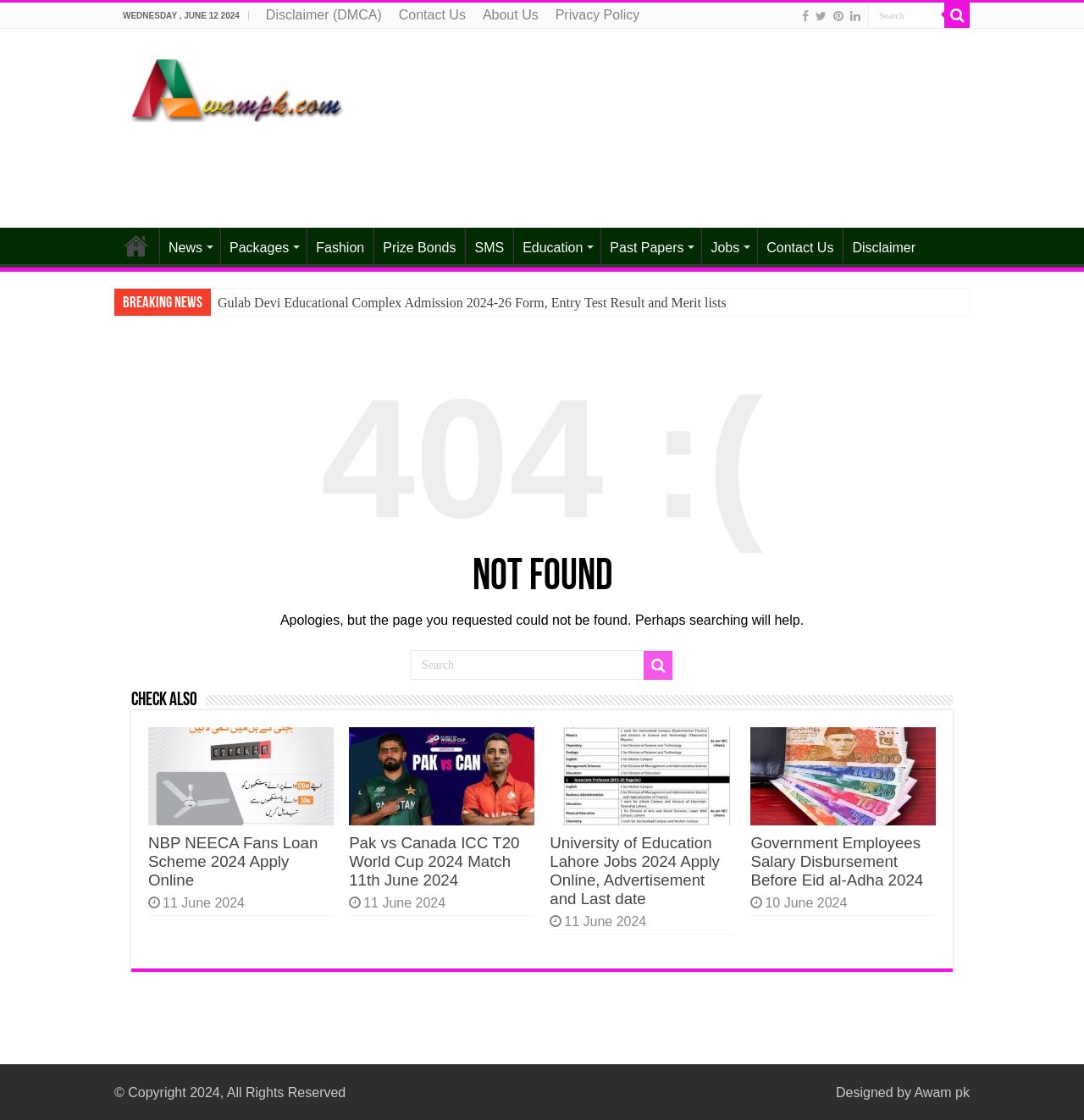What is the error message on the page?
Please provide a detailed and thorough answer to the question.

The error message on the page is '404 :' which indicates that the page requested could not be found.